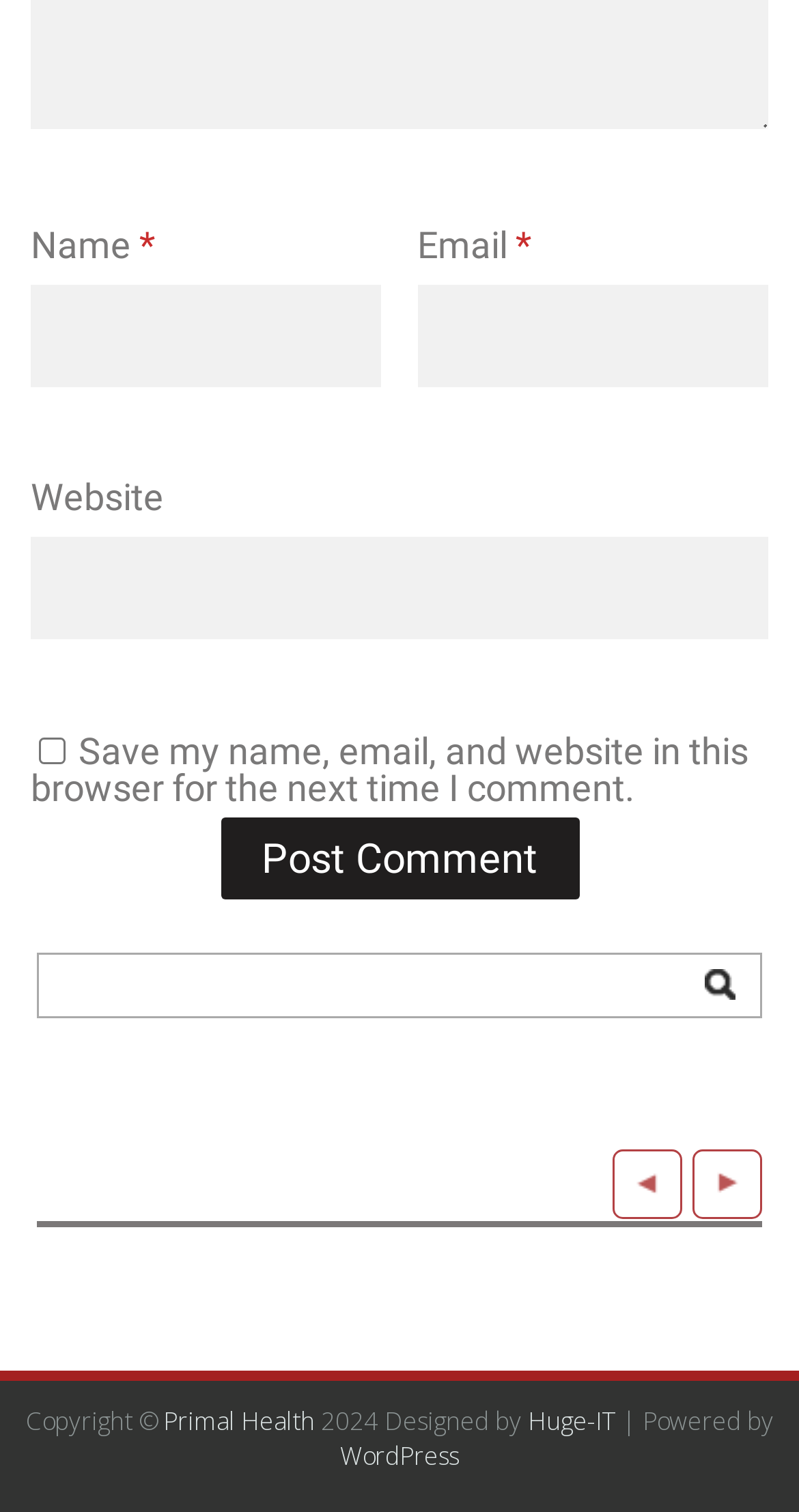Please identify the bounding box coordinates of the element that needs to be clicked to execute the following command: "Input your email". Provide the bounding box using four float numbers between 0 and 1, formatted as [left, top, right, bottom].

[0.522, 0.188, 0.961, 0.256]